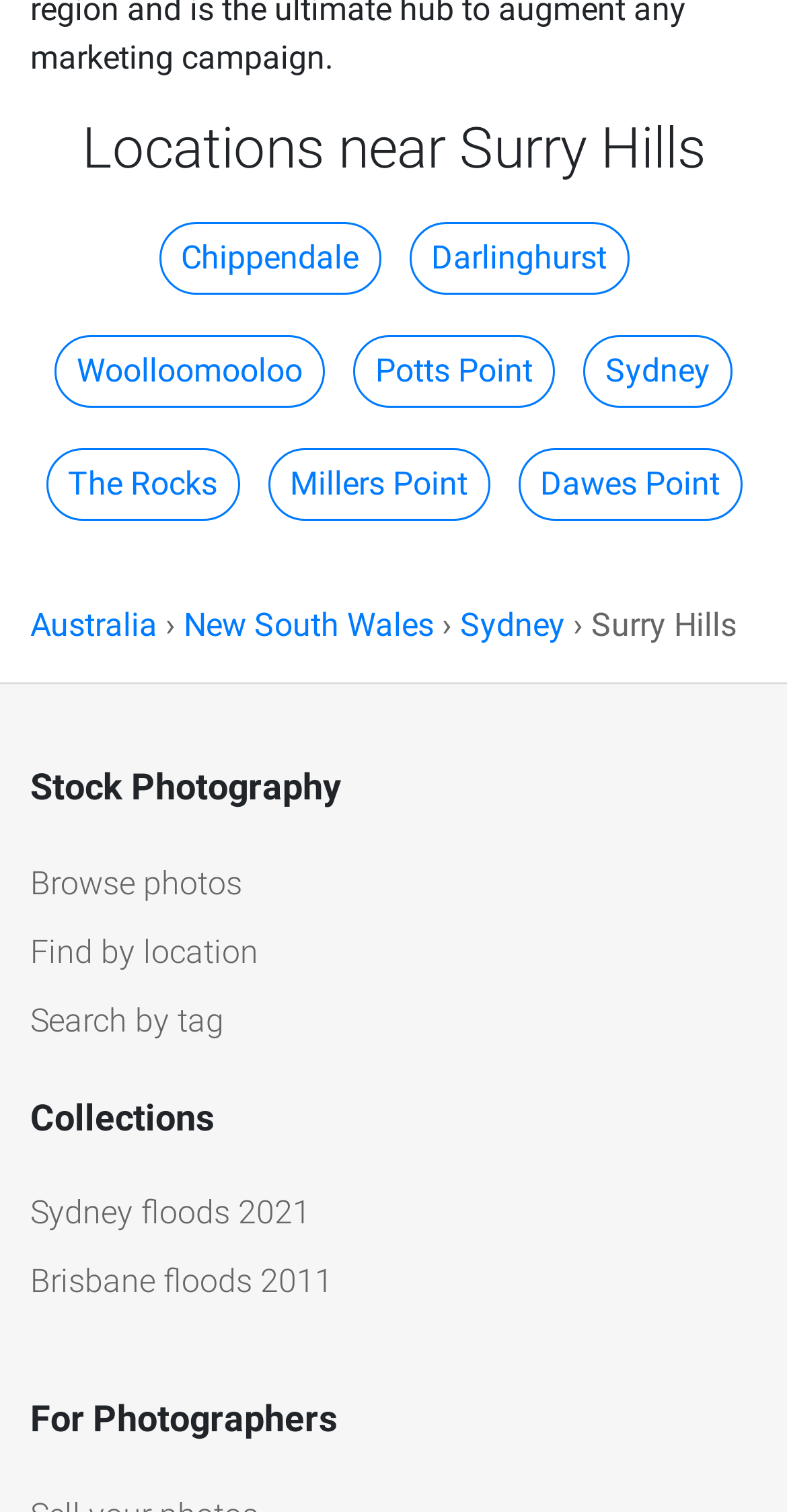What is the third option to browse photos?
Carefully analyze the image and provide a thorough answer to the question.

I looked at the links under the heading 'Stock Photography' and found that the third option is 'Search by tag', which is located below 'Browse photos' and 'Find by location'.